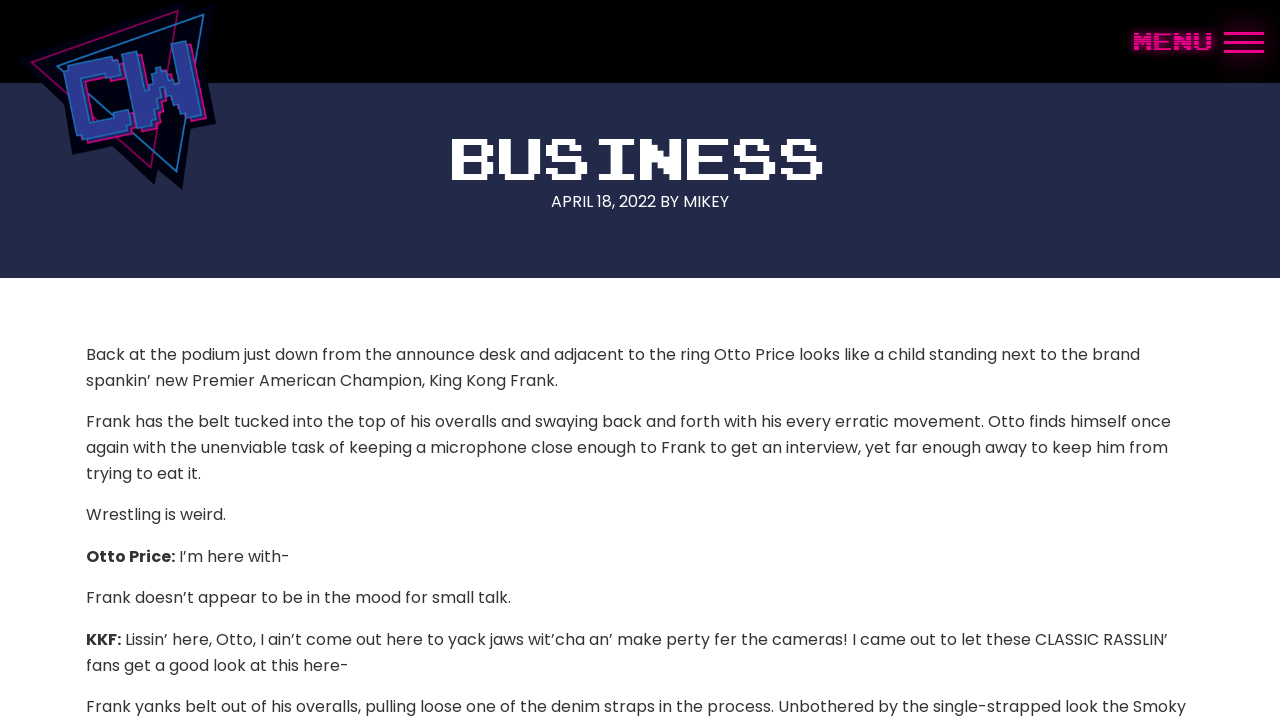Specify the bounding box coordinates (top-left x, top-left y, bottom-right x, bottom-right y) of the UI element in the screenshot that matches this description: Click here to email

None